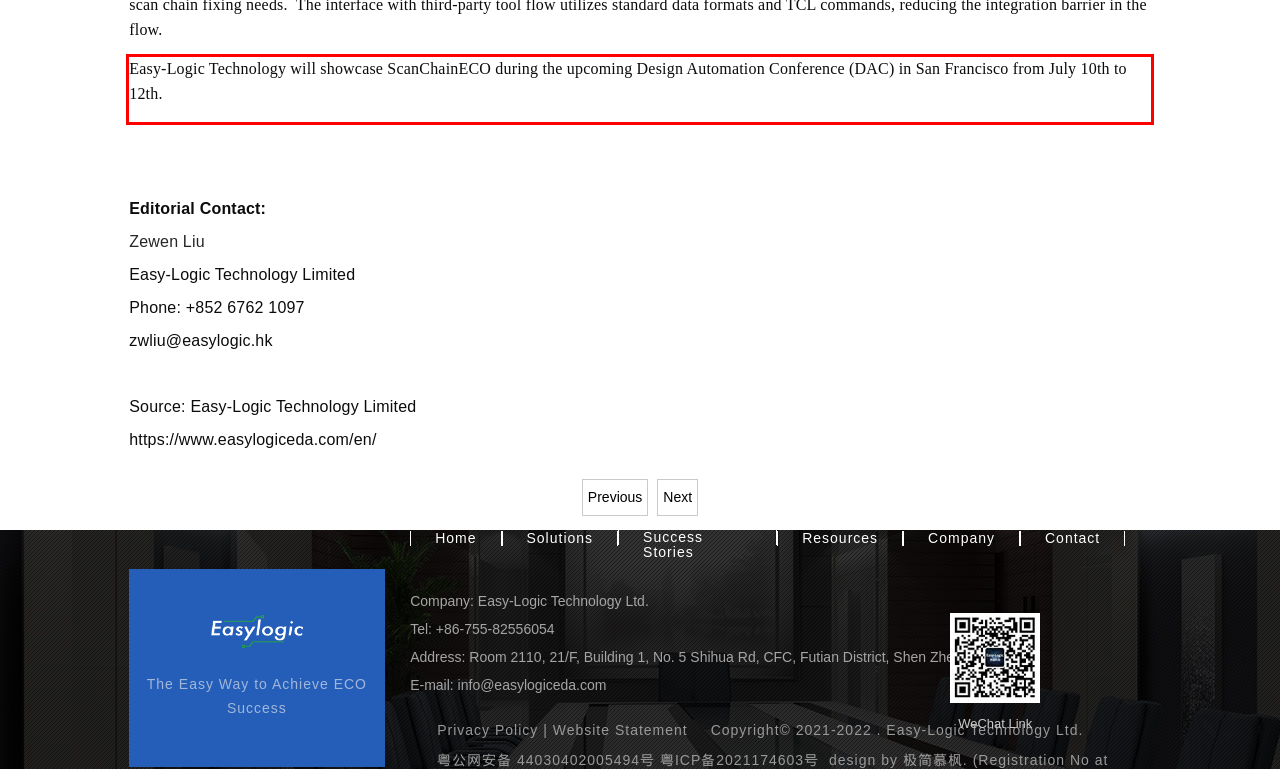Analyze the webpage screenshot and use OCR to recognize the text content in the red bounding box.

Easy-Logic Technology will showcase ScanChainECO during the upcoming Design Automation Conference (DAC) in San Francisco from July 10th to 12th.